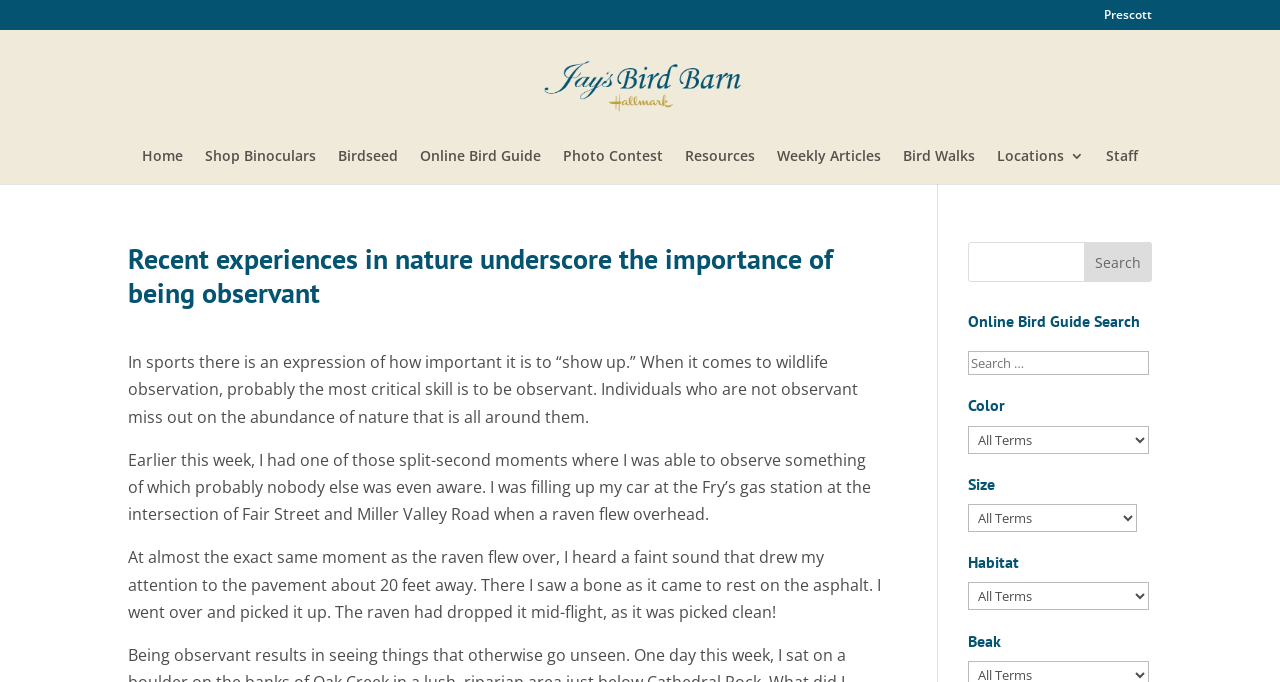Please locate the bounding box coordinates of the element that needs to be clicked to achieve the following instruction: "Click on the 'Jay's Bird Barn' link". The coordinates should be four float numbers between 0 and 1, i.e., [left, top, right, bottom].

[0.362, 0.109, 0.641, 0.141]